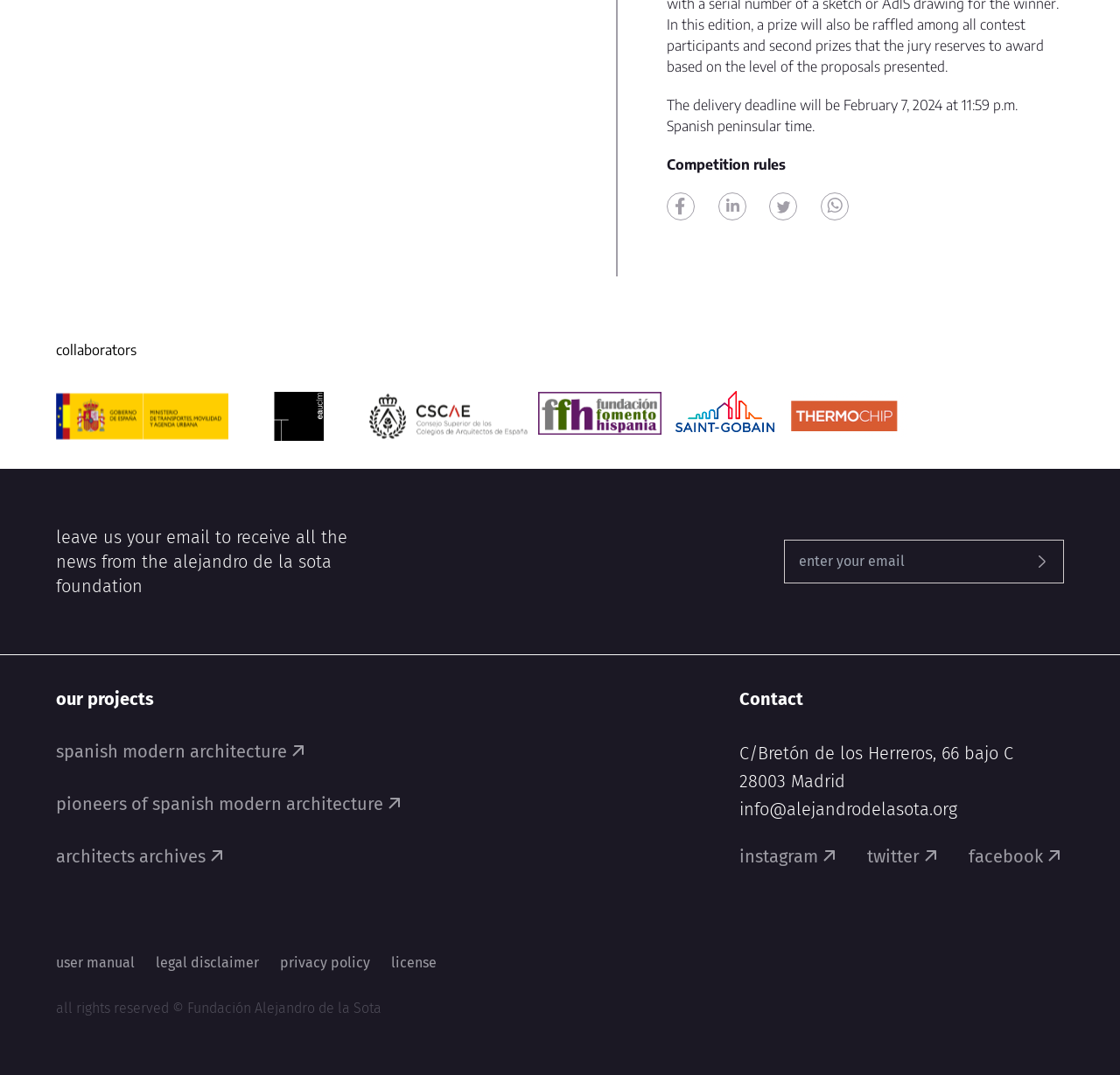Determine the bounding box coordinates for the area that should be clicked to carry out the following instruction: "read about the author".

None